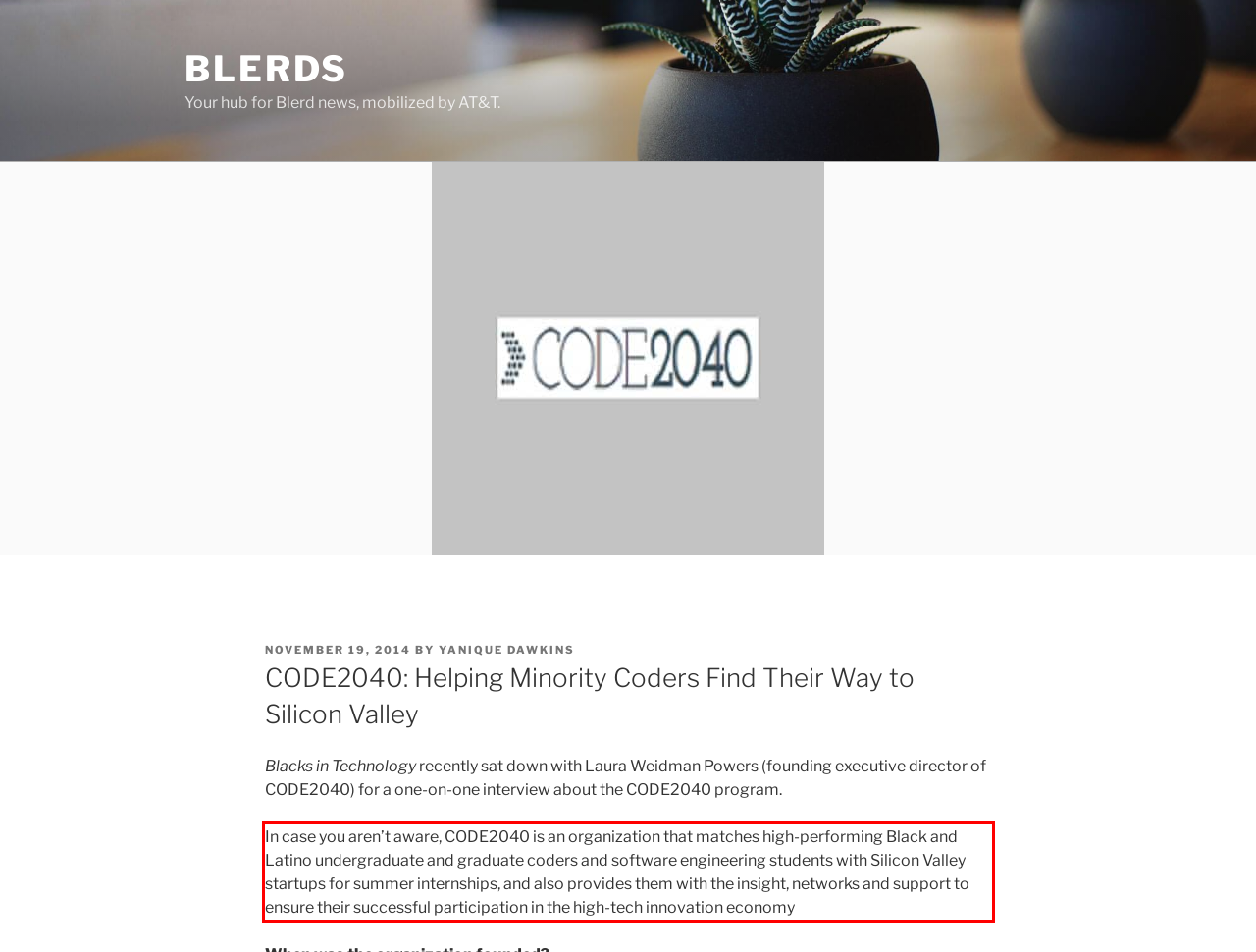Extract and provide the text found inside the red rectangle in the screenshot of the webpage.

In case you aren’t aware, CODE2040 is an organization that matches high-performing Black and Latino undergraduate and graduate coders and software engineering students with Silicon Valley startups for summer internships, and also provides them with the insight, networks and support to ensure their successful participation in the high-tech innovation economy